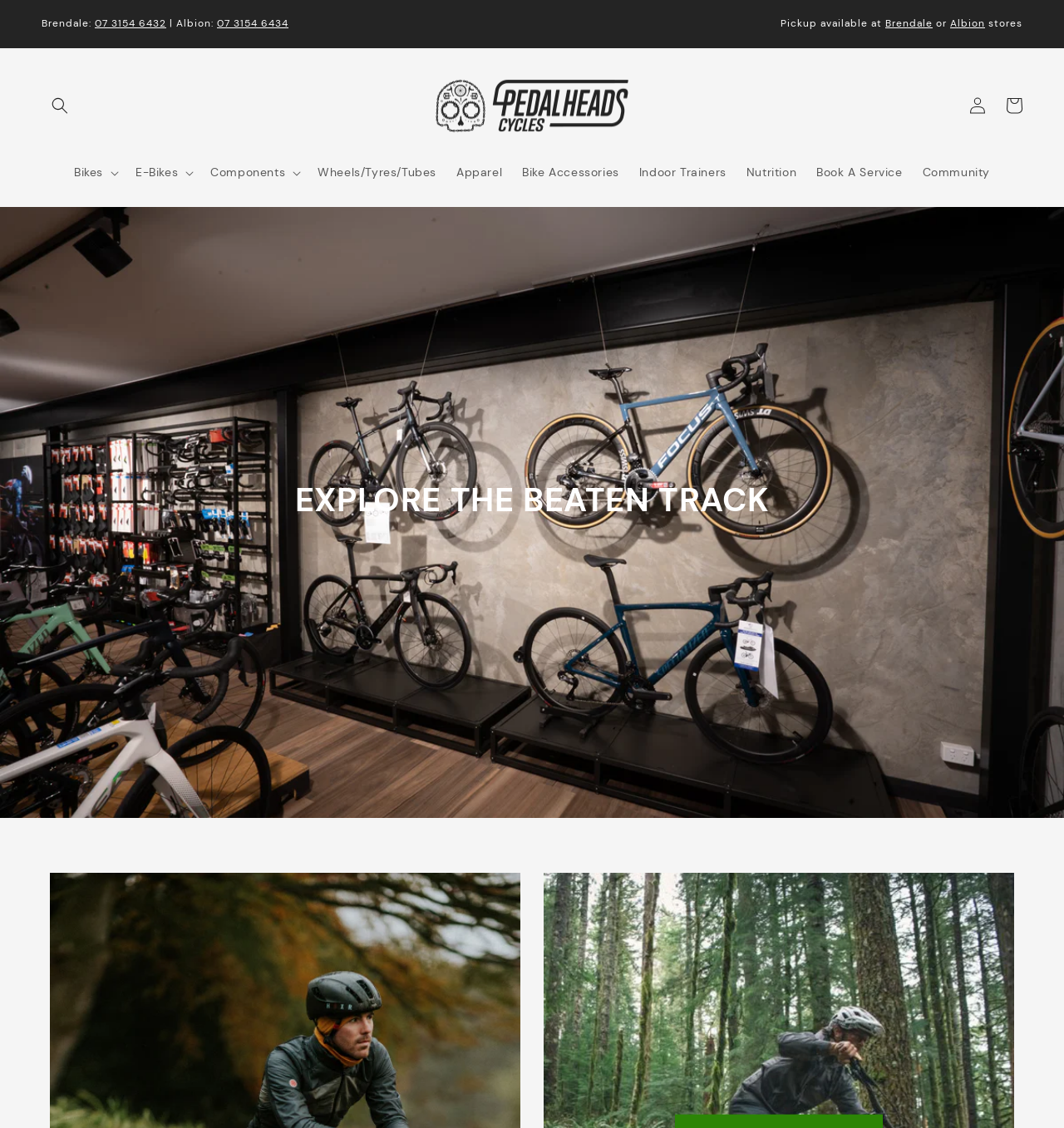What is the theme of the webpage's background image?
Answer with a single word or phrase, using the screenshot for reference.

Outdoor